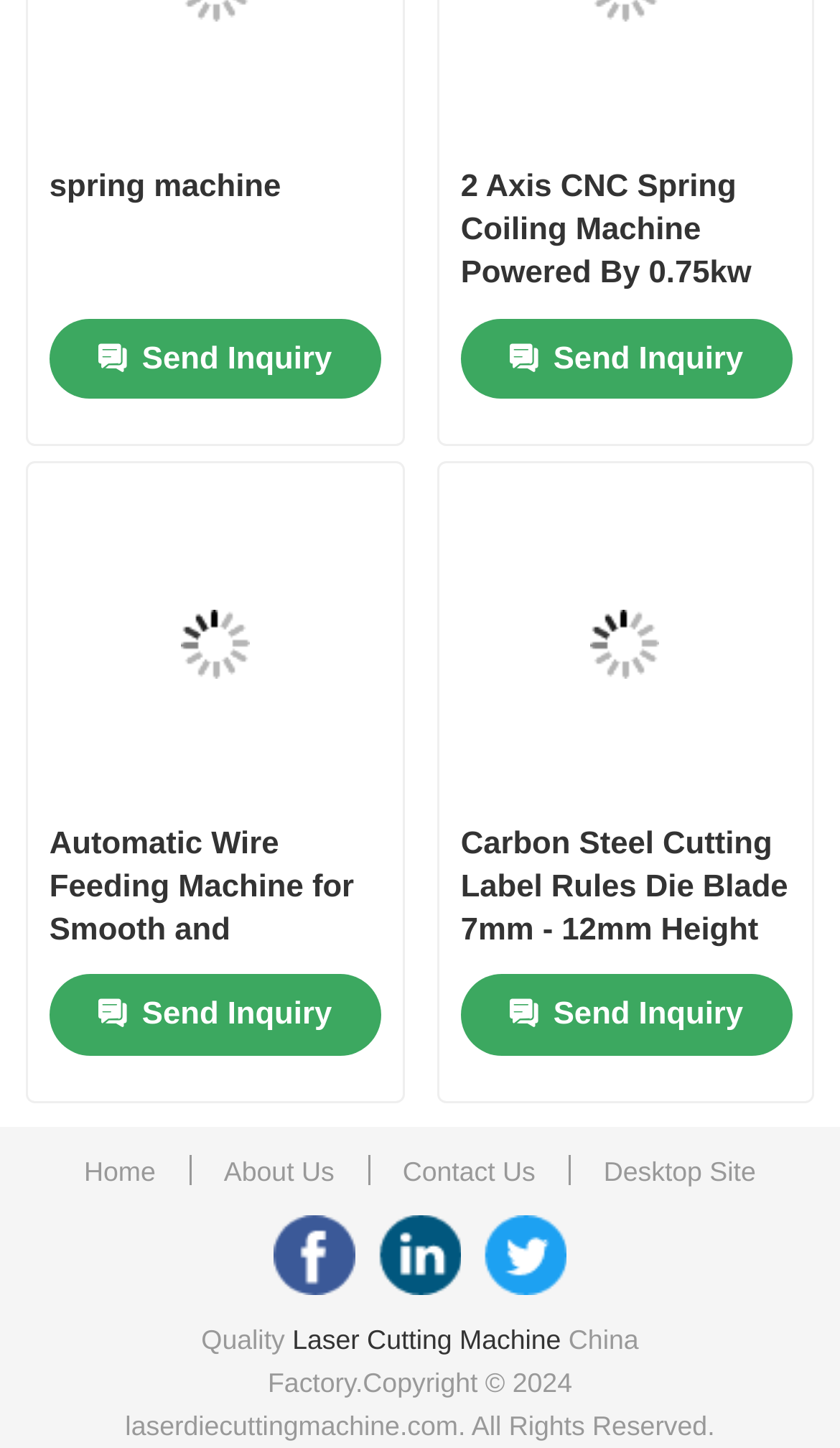Could you indicate the bounding box coordinates of the region to click in order to complete this instruction: "Click on the 'Home' link".

[0.08, 0.111, 0.92, 0.193]